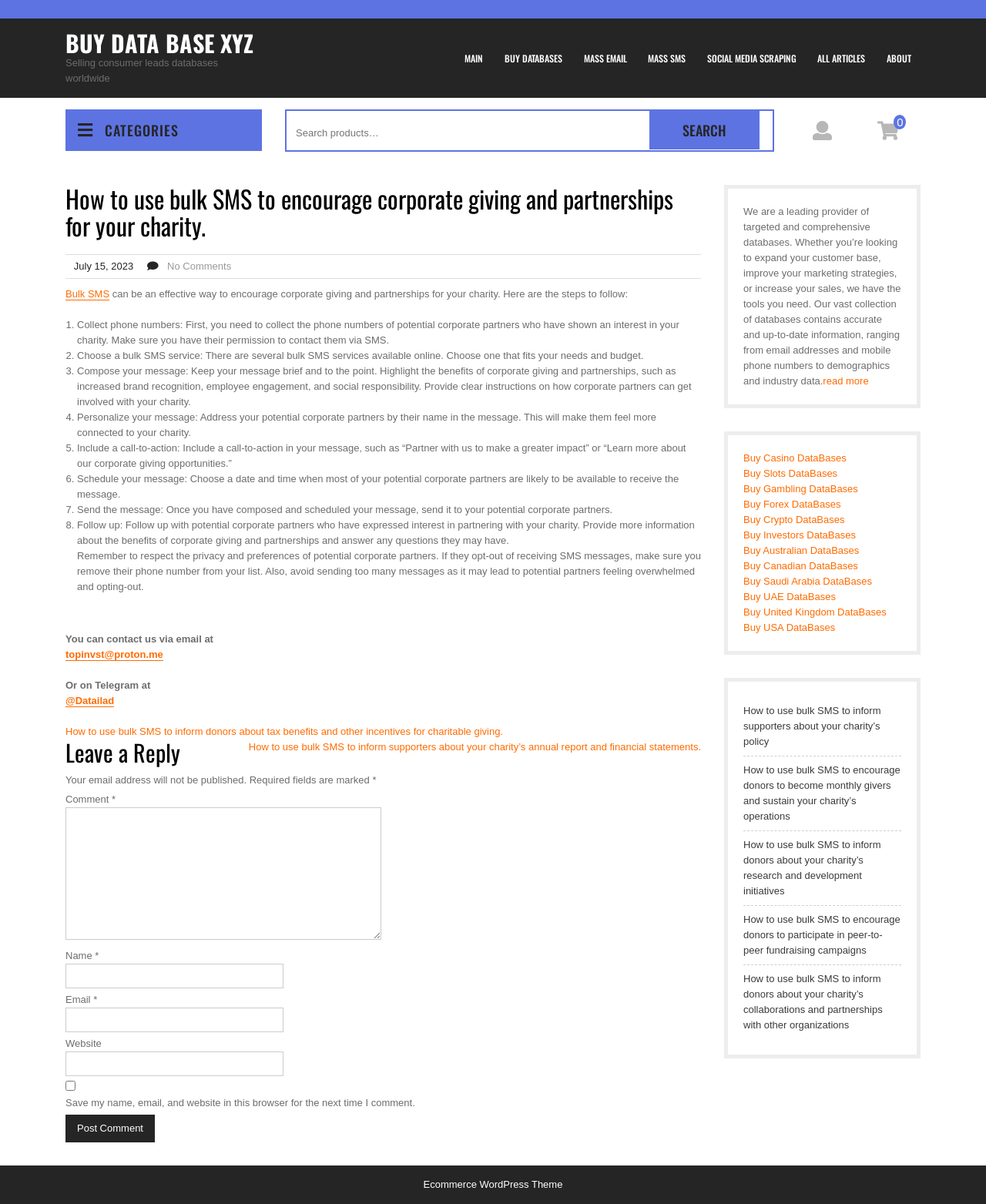Use the details in the image to answer the question thoroughly: 
What is the recommended way to address potential corporate partners in a bulk SMS message?

According to the article, it is recommended to personalize the message by addressing potential corporate partners by their name, which will make them feel more connected to the charity.